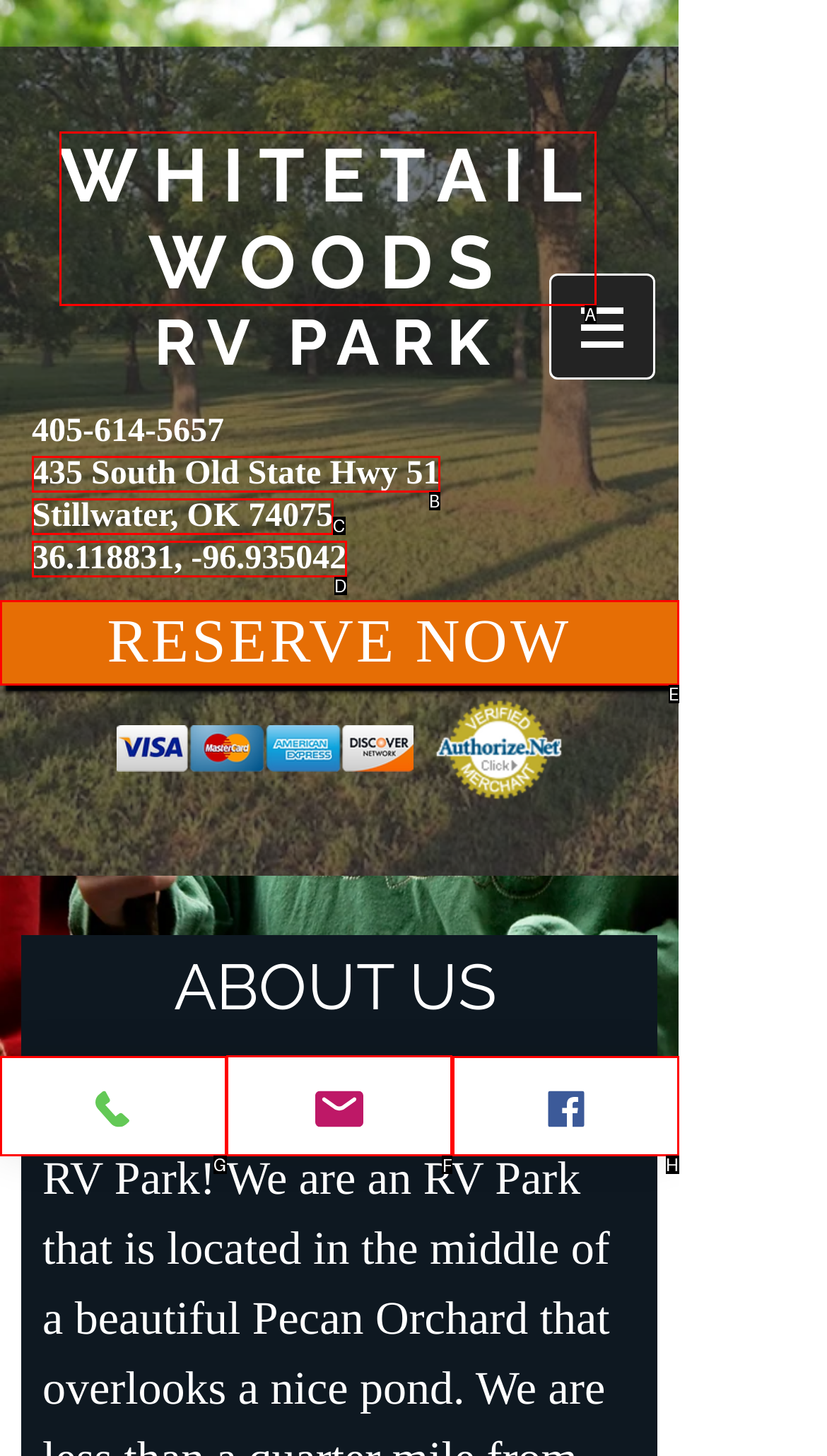Select the letter of the UI element you need to click to complete this task: Send an email.

F